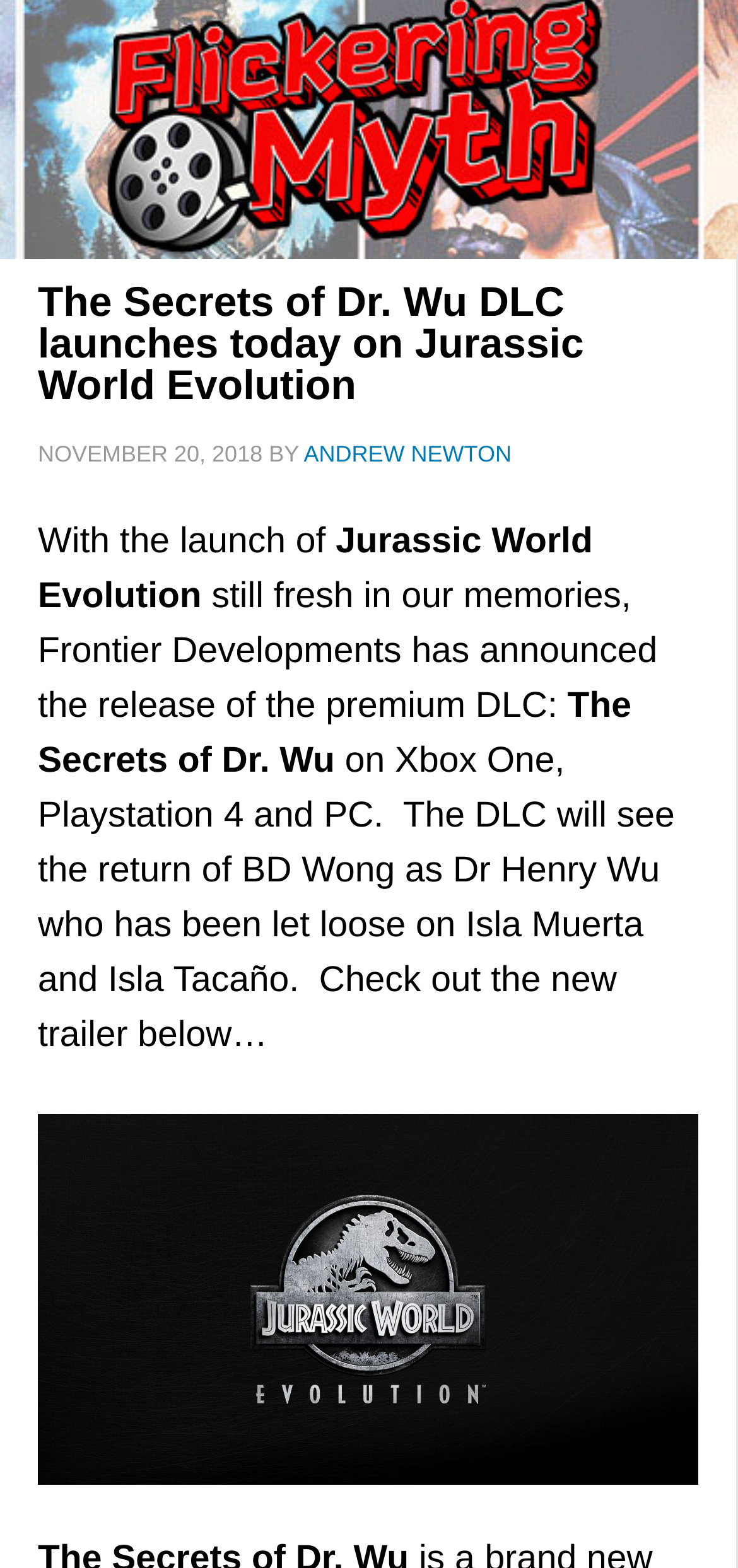Who is the character returning in the DLC?
Look at the screenshot and respond with a single word or phrase.

Dr Henry Wu